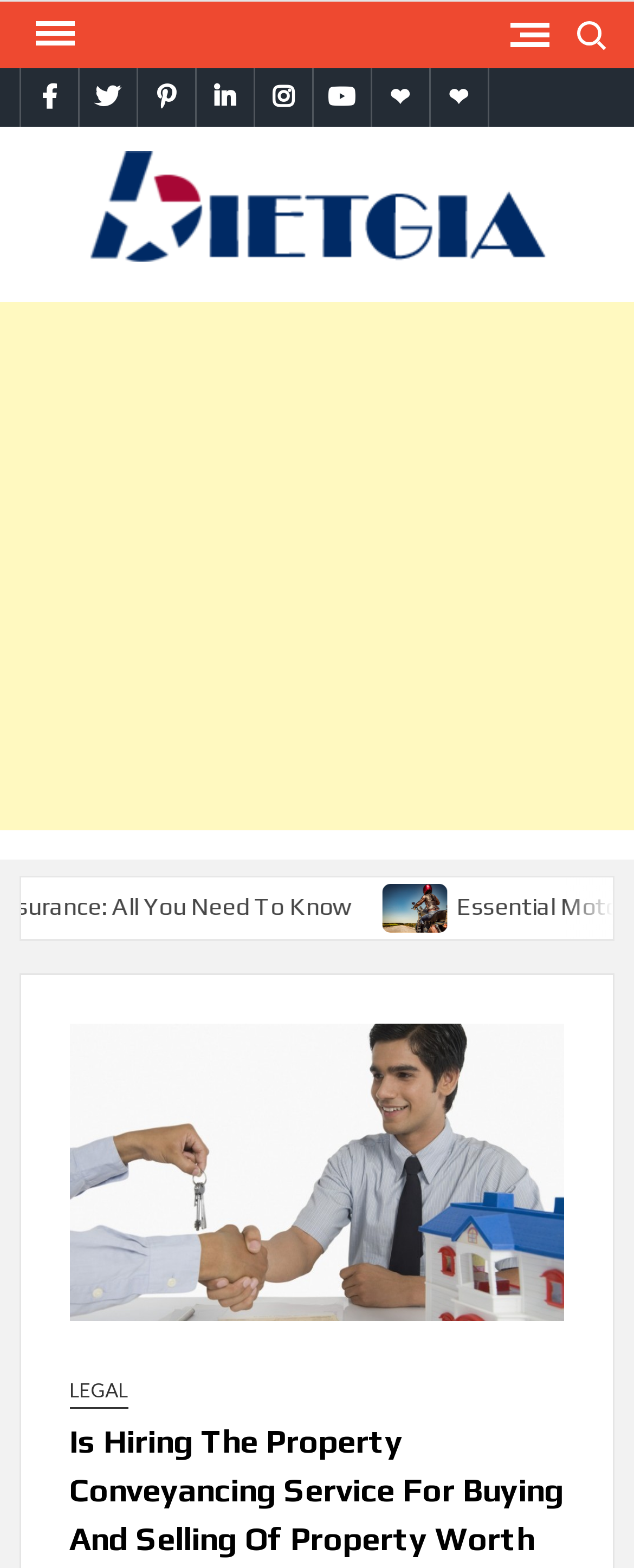Provide the bounding box coordinates of the area you need to click to execute the following instruction: "Visit Facebook page".

[0.033, 0.042, 0.122, 0.081]